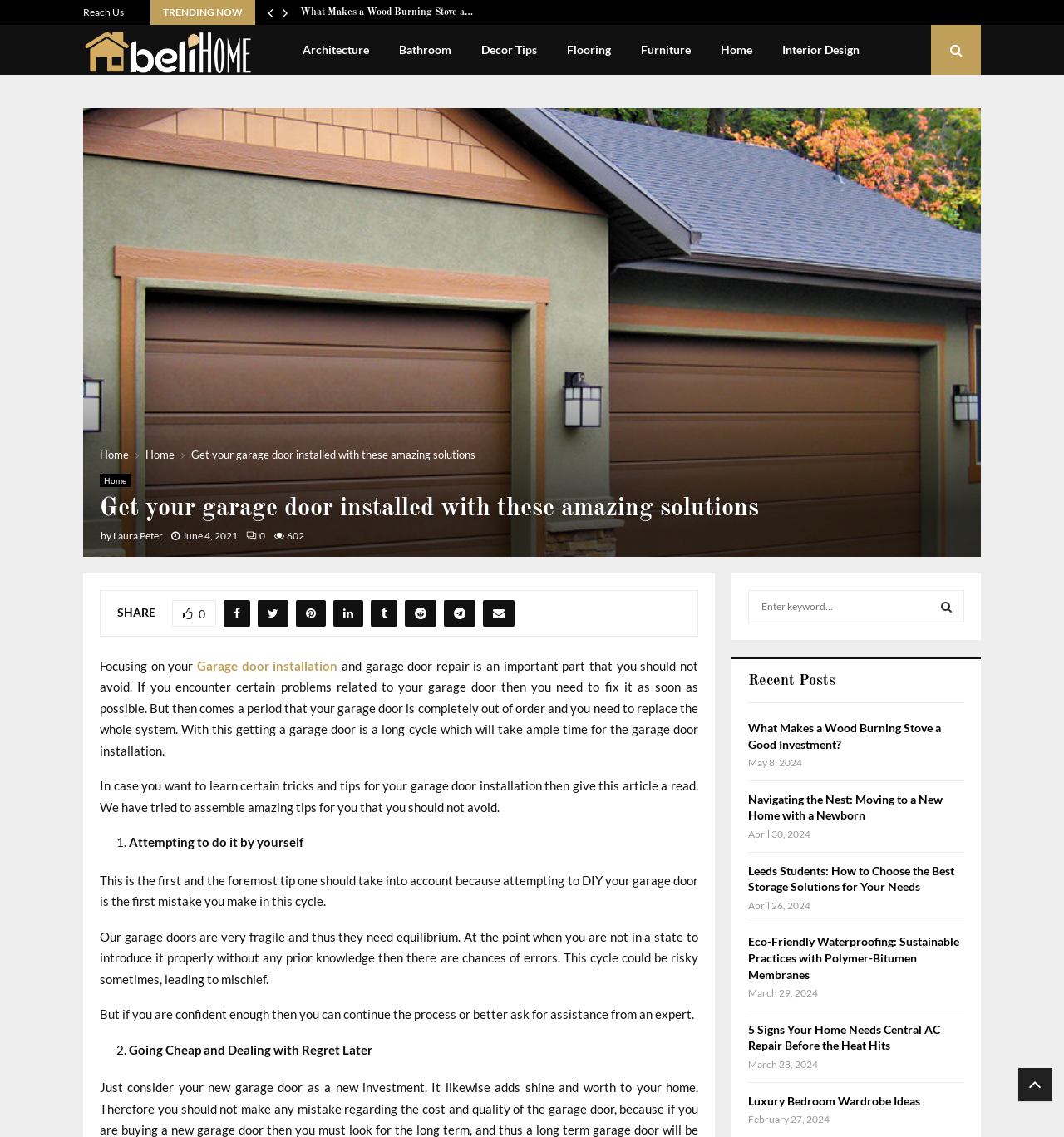Point out the bounding box coordinates of the section to click in order to follow this instruction: "Leave a reply by typing in the comment box".

None